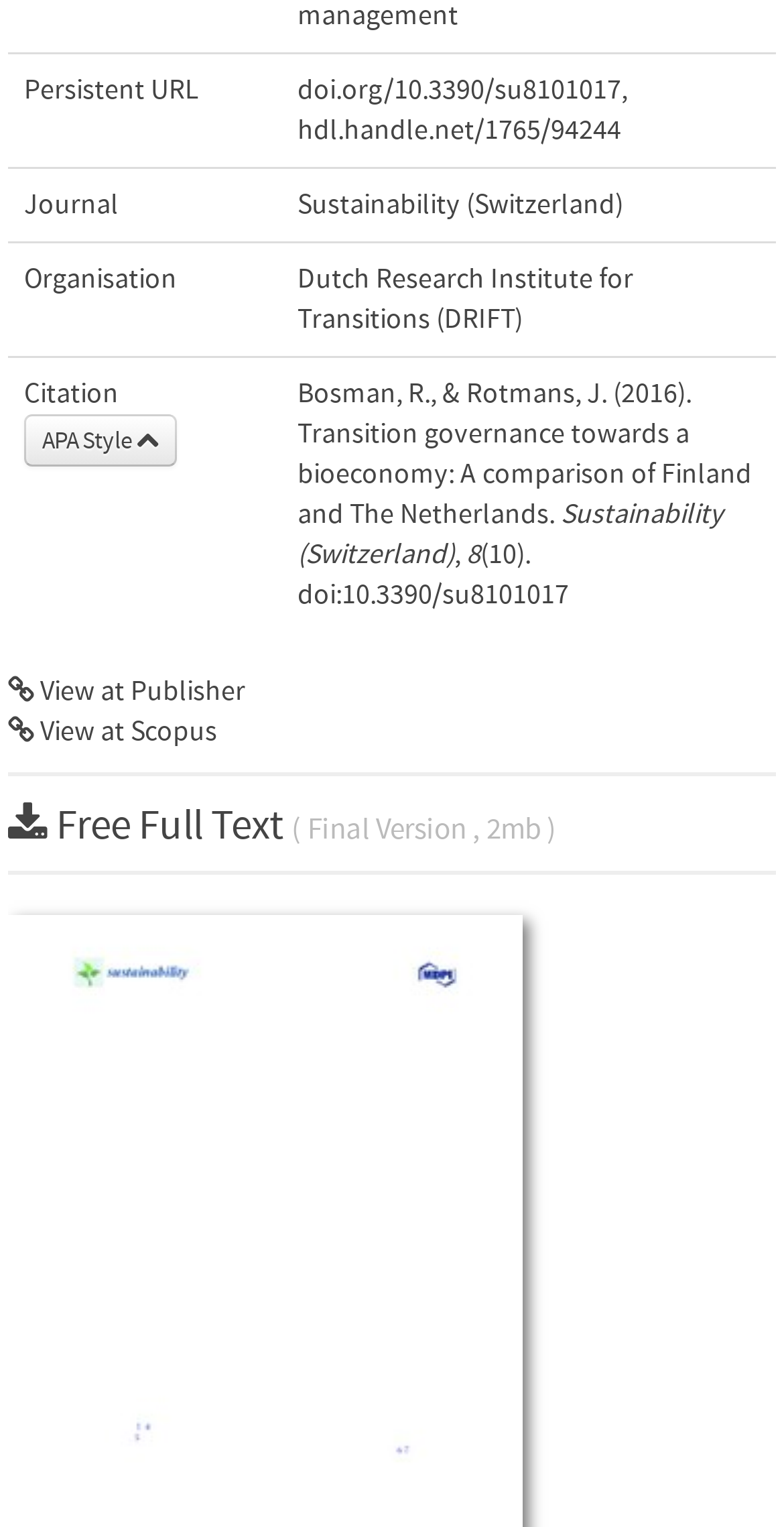For the element described, predict the bounding box coordinates as (top-left x, top-left y, bottom-right x, bottom-right y). All values should be between 0 and 1. Element description: hdl.handle.net/1765/94244

[0.379, 0.075, 0.792, 0.096]